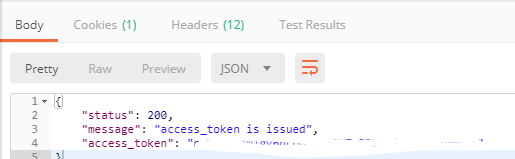What is the JSON key for the actual token?
Please answer the question with as much detail as possible using the screenshot.

The JSON response consists of three key components, including the 'Access Token' key, which seems to be truncated in the image. This key is used to store the actual token issued in response to the request.